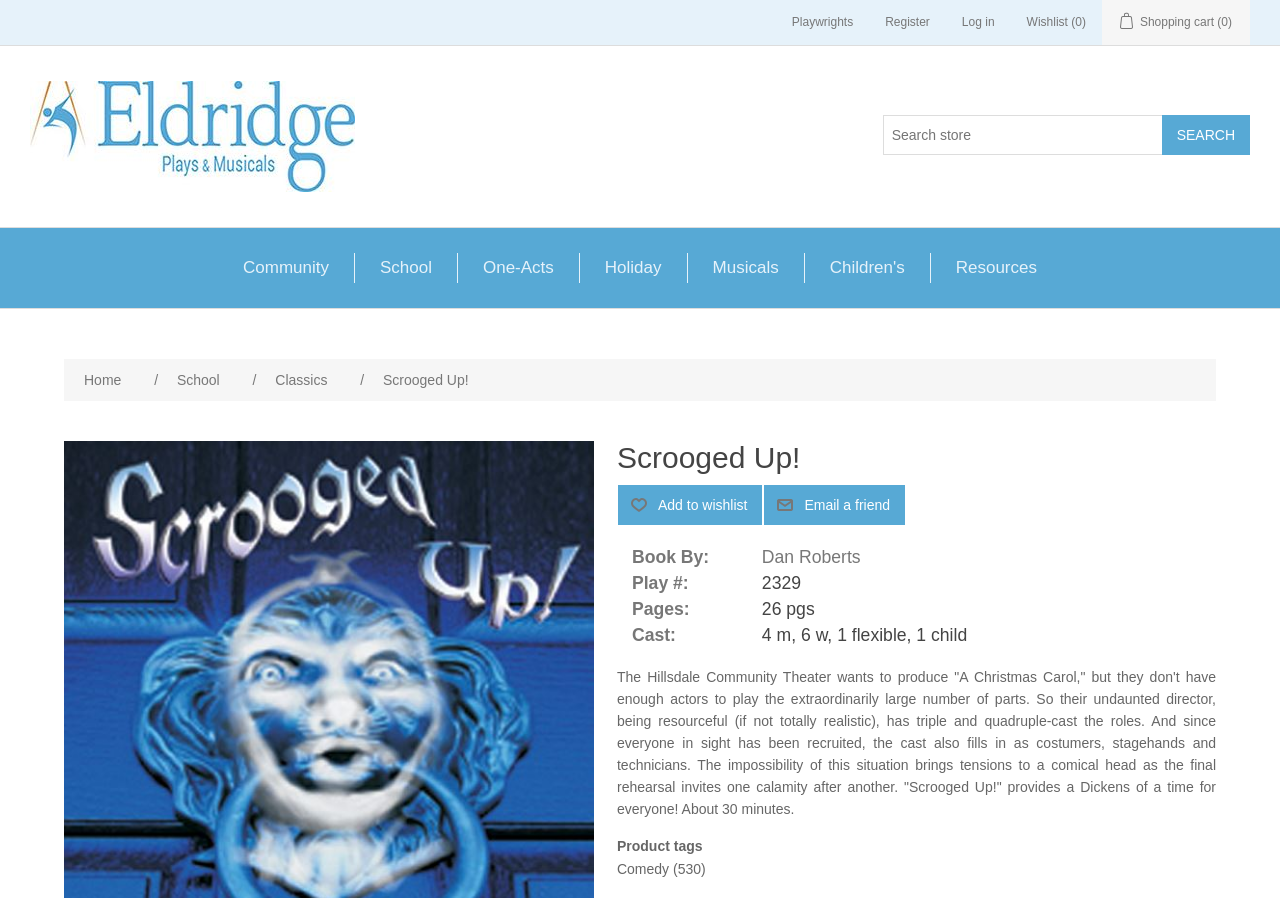Respond to the question below with a single word or phrase:
What is the role of the cast in the play?

Actors, costumers, stagehands, and technicians